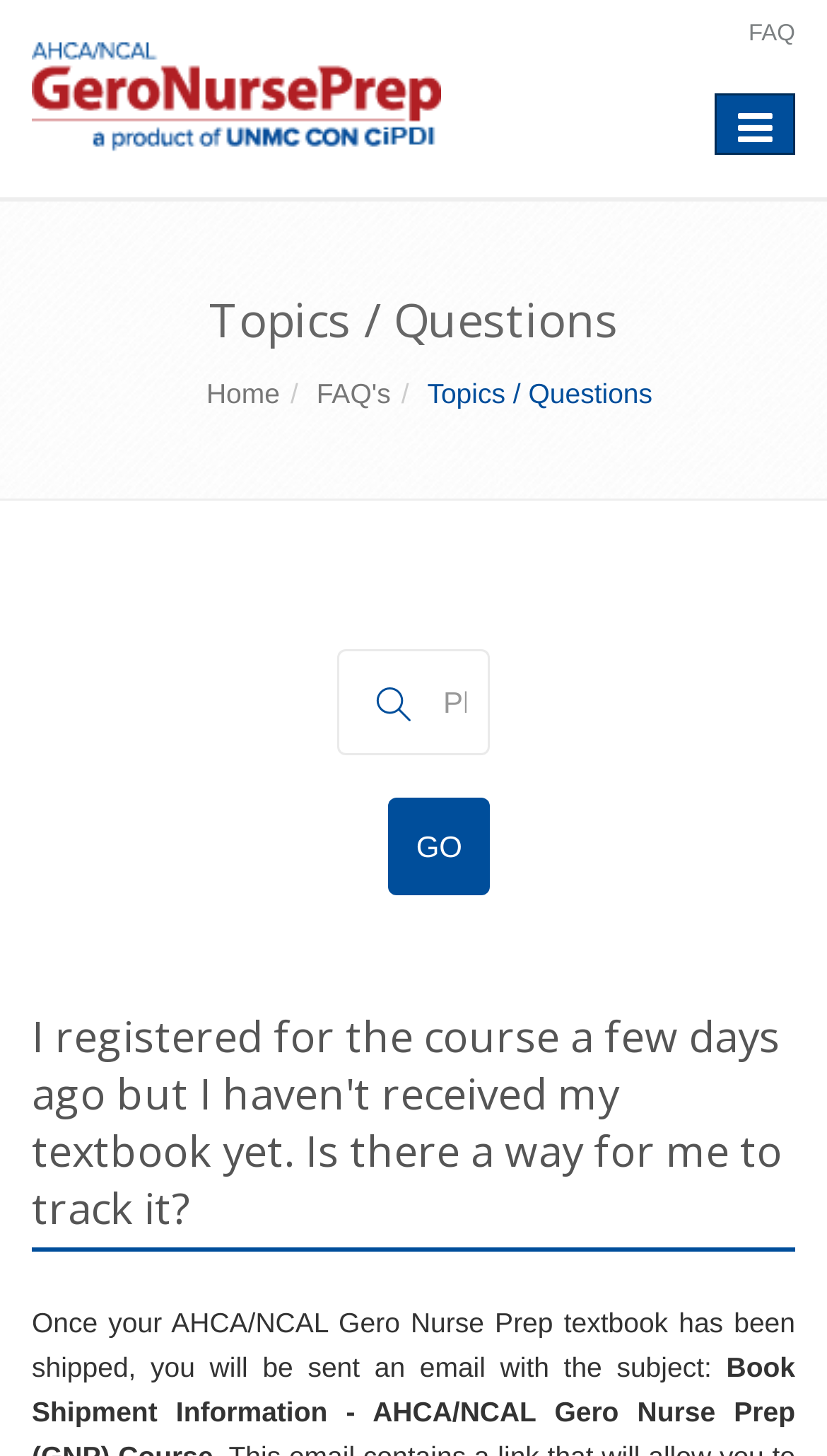Summarize the webpage in an elaborate manner.

The webpage is about the Gero Nurse Prep, an online training course designed to prepare RNs in long-term care for attainment of board certification in Gerontological Nursing. 

At the top left of the page, there is a logo image with the text "AHCA/NCAL Gero Nurse Prep - a product of UNMC CON CNE". On the top right, there is a link to "FAQ" and a button to "Toggle navigation". 

Below the logo, there is a heading that reads "Topics / Questions". Underneath, there are three links: "Home", "FAQ's", and a static text "Topics / Questions". 

In the middle of the page, there is a search box with a placeholder text "Please type keywords to search" and a "Go" button next to it. 

The main content of the page appears to be a list of frequently asked questions. The first question is "I registered for the course a few days ago but I haven't received my textbook yet. Is there a way for me to track it?" followed by a detailed answer. 

At the bottom right of the page, there is a "Scroll Back to Top" button.